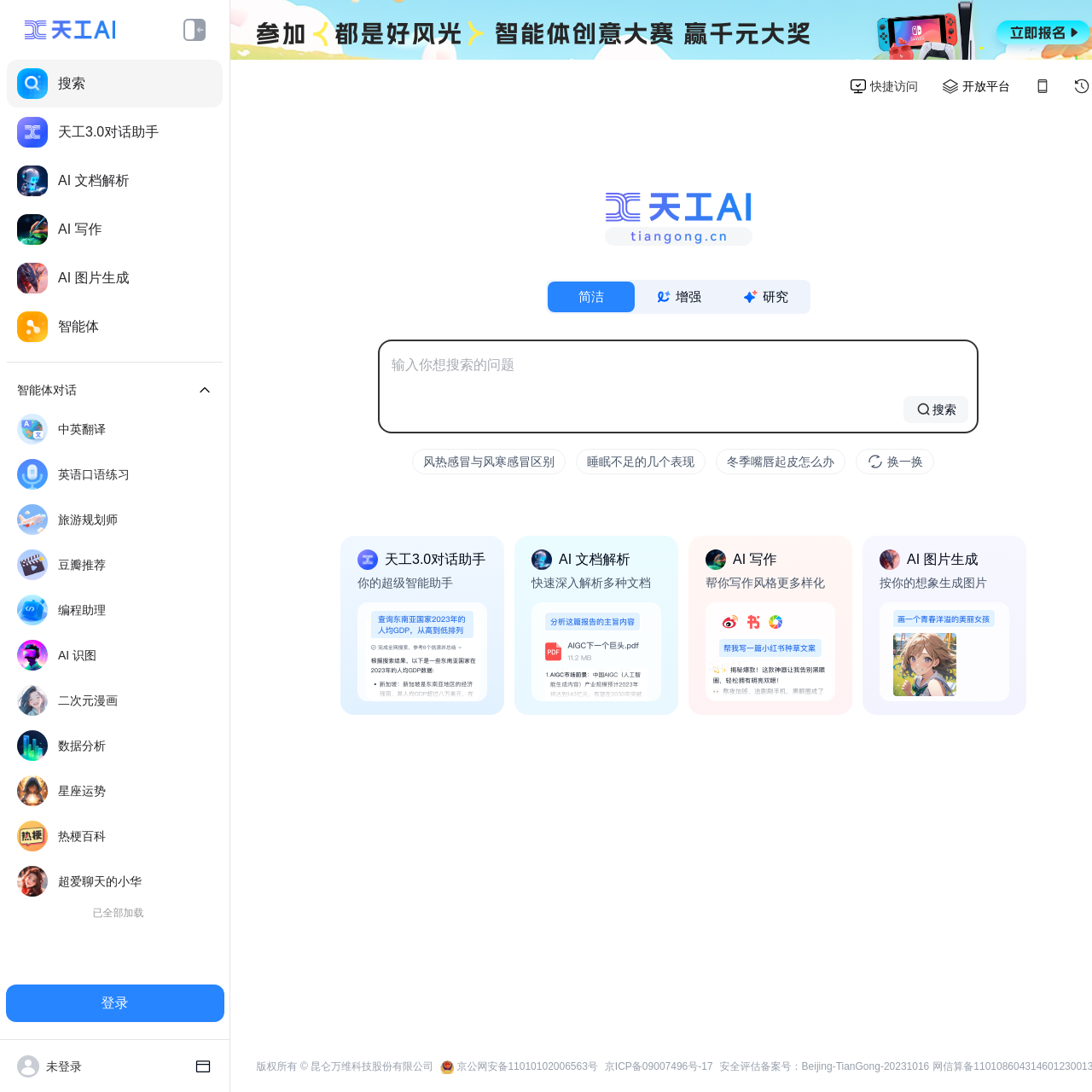Please provide a one-word or phrase answer to the question: 
What is the main function of this AI assistant?

Search, chat, write, and more